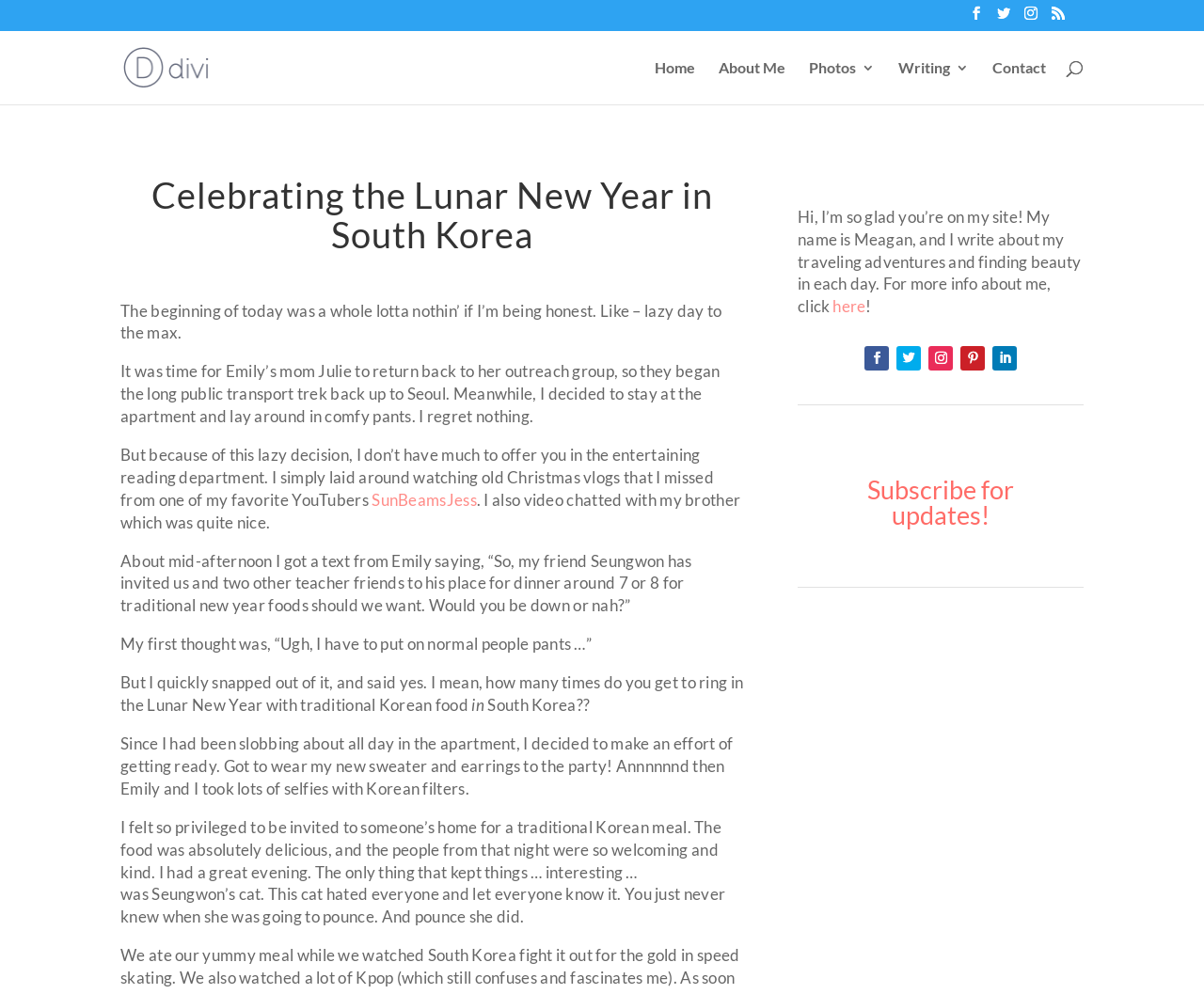What was unusual about Seungwon's cat?
Answer the question with a thorough and detailed explanation.

According to the text, Seungwon's cat was unusual because it hated everyone and would pounce on them unexpectedly, making the evening 'interesting'.